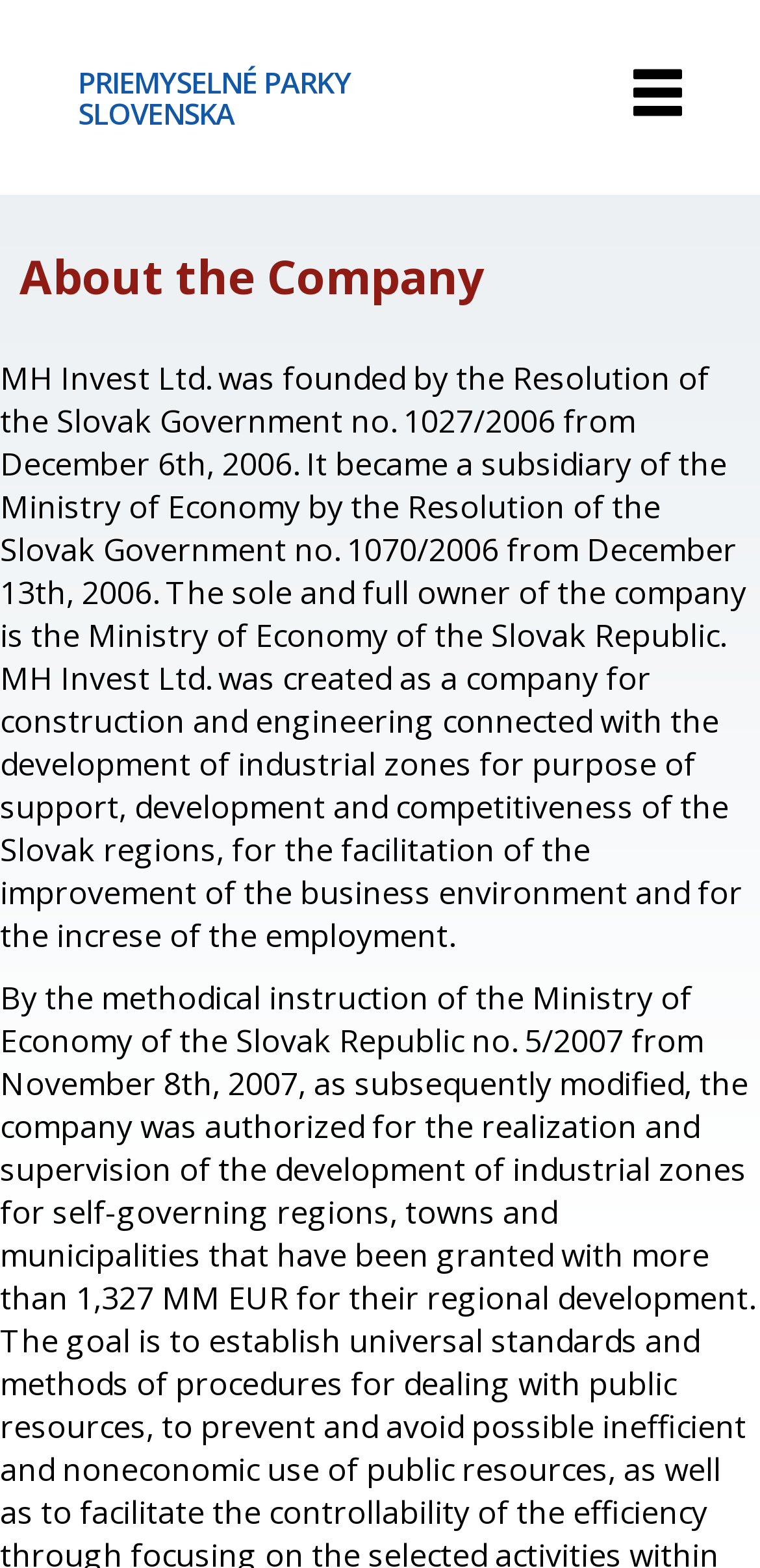Look at the image and write a detailed answer to the question: 
What is the purpose of the company?

The static text element describes the company's purpose as 'support, development and competitiveness of the Slovak regions, for the facilitation of the improvement of the business environment and for the increase of the employment'.